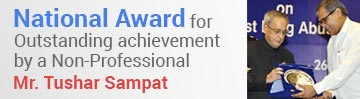What is Mr. Sampat receiving in the image?
Provide a fully detailed and comprehensive answer to the question.

According to the caption, Mr. Sampat is seen receiving the award, which signifies recognition for his exceptional contributions outside of a professional capacity.